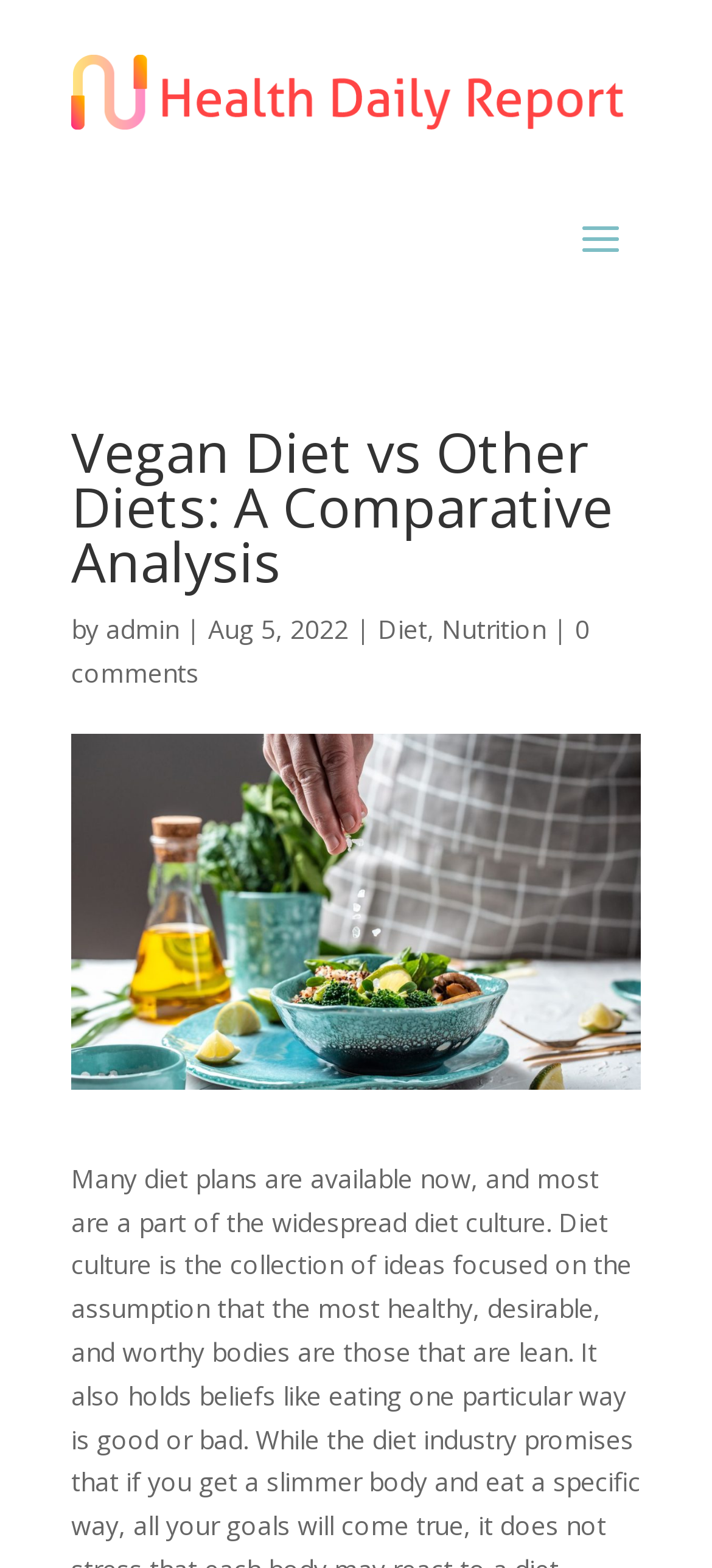What is the main heading of this webpage? Please extract and provide it.

Vegan Diet vs Other Diets: A Comparative Analysis